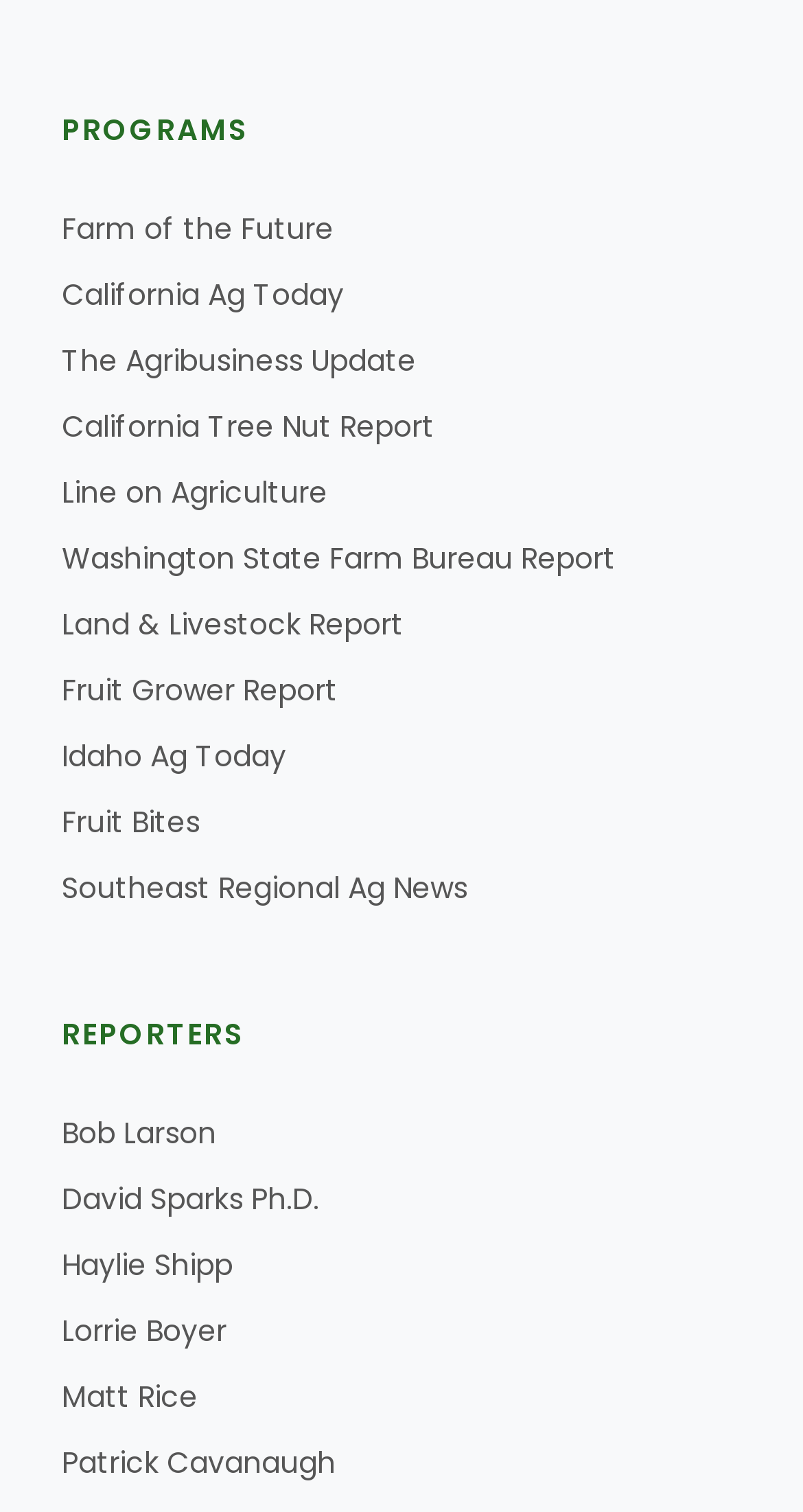Are there more programs or reporters listed?
We need a detailed and exhaustive answer to the question. Please elaborate.

I compared the number of links under the 'PROGRAMS' heading (12) with the number of links under the 'REPORTERS' heading (6) and found that there are more programs listed.